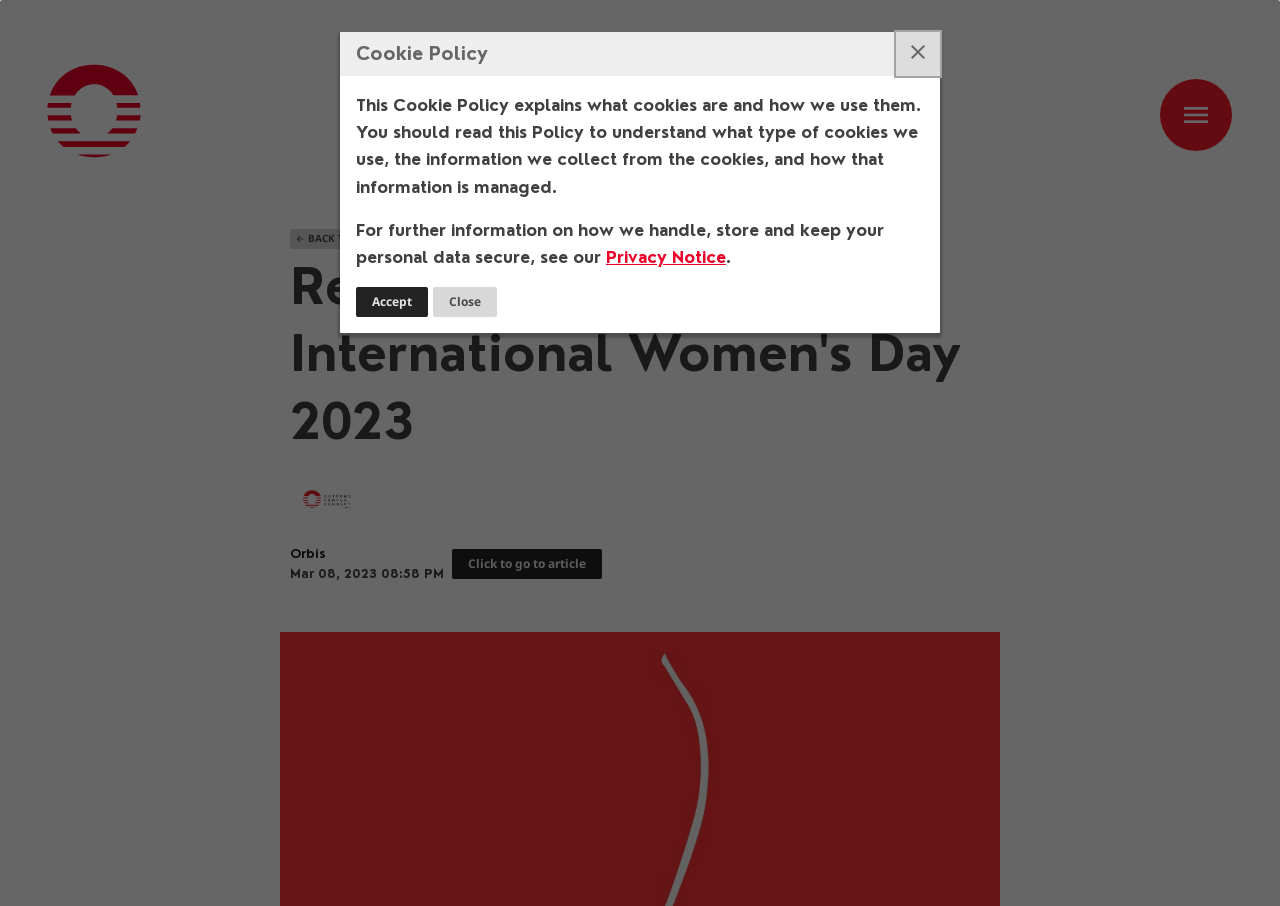Generate a thorough caption that explains the contents of the webpage.

The webpage is focused on Outcome Campus Connect, a platform for student job search. At the top right corner, there is a "close" button. Below it, a "Cookie Policy" heading is displayed, followed by a paragraph of text explaining what cookies are and how they are used. This text is accompanied by a link to the "Privacy Notice" at the bottom.

On the main content area, a prominent heading "Resources & Reads for International Women's Day 2023" is displayed. Below this heading, there is an image of a channel partner logo for Orbis OCC Axis. Next to the image, a timestamp "Mar 08, 2023 08:58 PM" is shown. 

At the bottom of the page, there are two buttons, "Accept" and "Close", placed side by side.